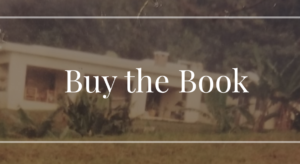Answer the question using only a single word or phrase: 
Is the tone of the image inviting?

Yes